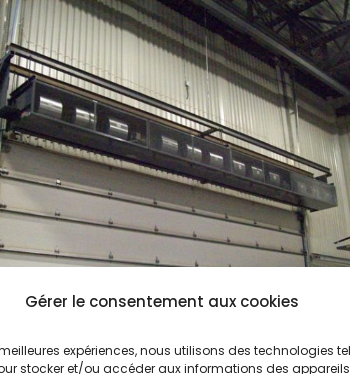Provide a thorough description of the image, including all visible elements.

The image shows a large air curtain installed above a loading dock or garage entrance, designed to minimize air infiltration. The curtain uses a series of blowers housed in a sleek, long metallic casing, effectively creating a barrier of air that helps maintain the internal climate and improves energy efficiency. This technology is increasingly adopted in modern building designs, especially for environments like the one shown, where maintaining temperature while facilitating access is crucial. Below the image, there is a note indicating cookie consent management, emphasizing technological integration for user experience and privacy considerations on the website.